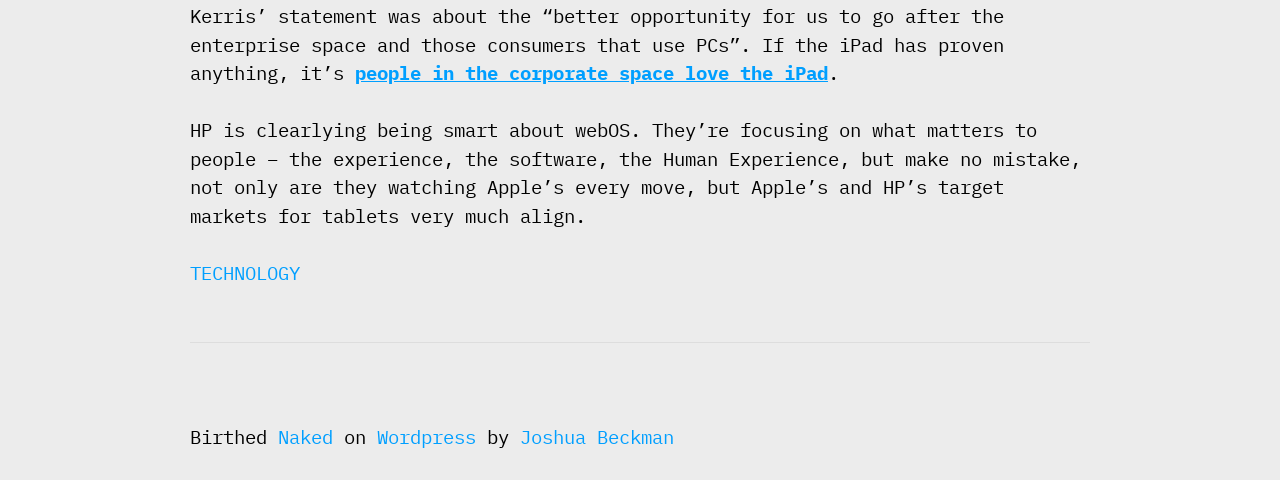Who is the author of the blog?
Craft a detailed and extensive response to the question.

The author of the blog can be identified from the link 'Joshua Beckman' located at [0.406, 0.884, 0.527, 0.934] which is part of the footer section of the webpage.